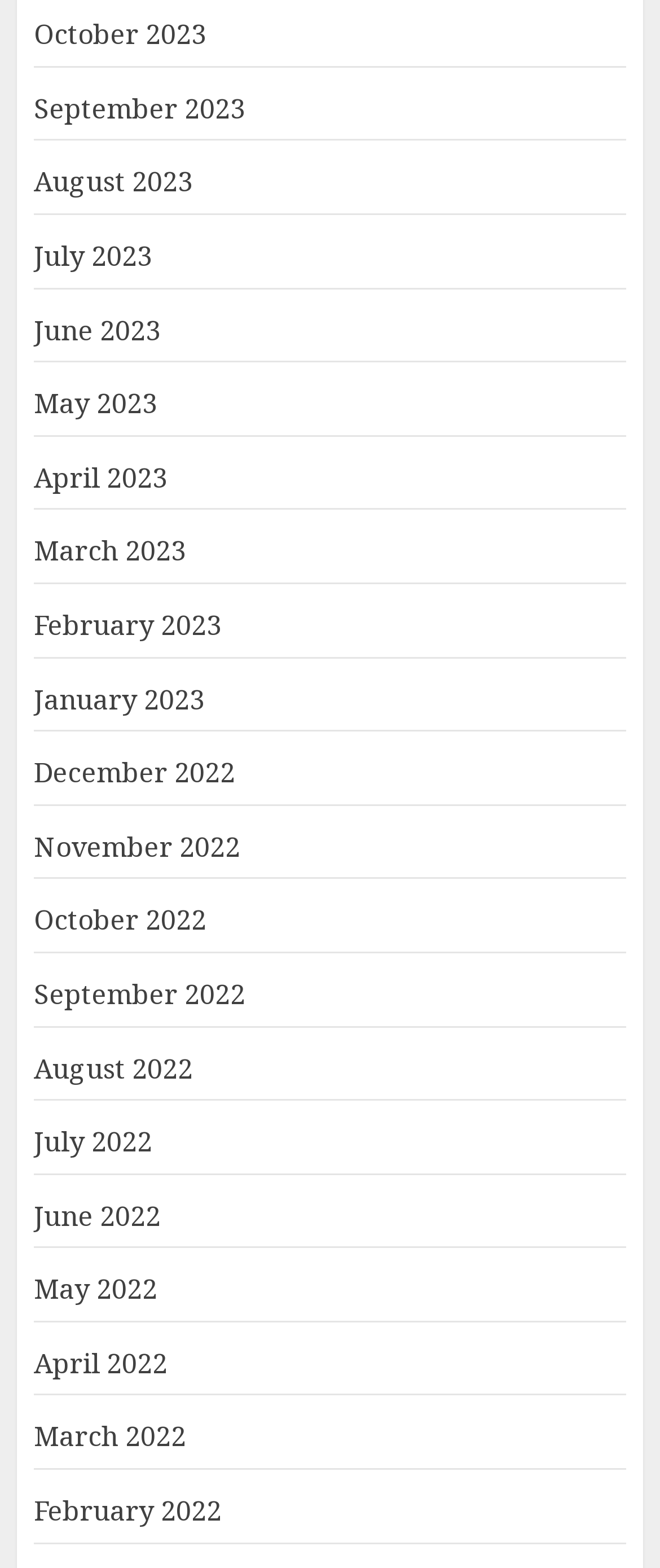What is the most recent month listed?
Refer to the image and answer the question using a single word or phrase.

October 2023